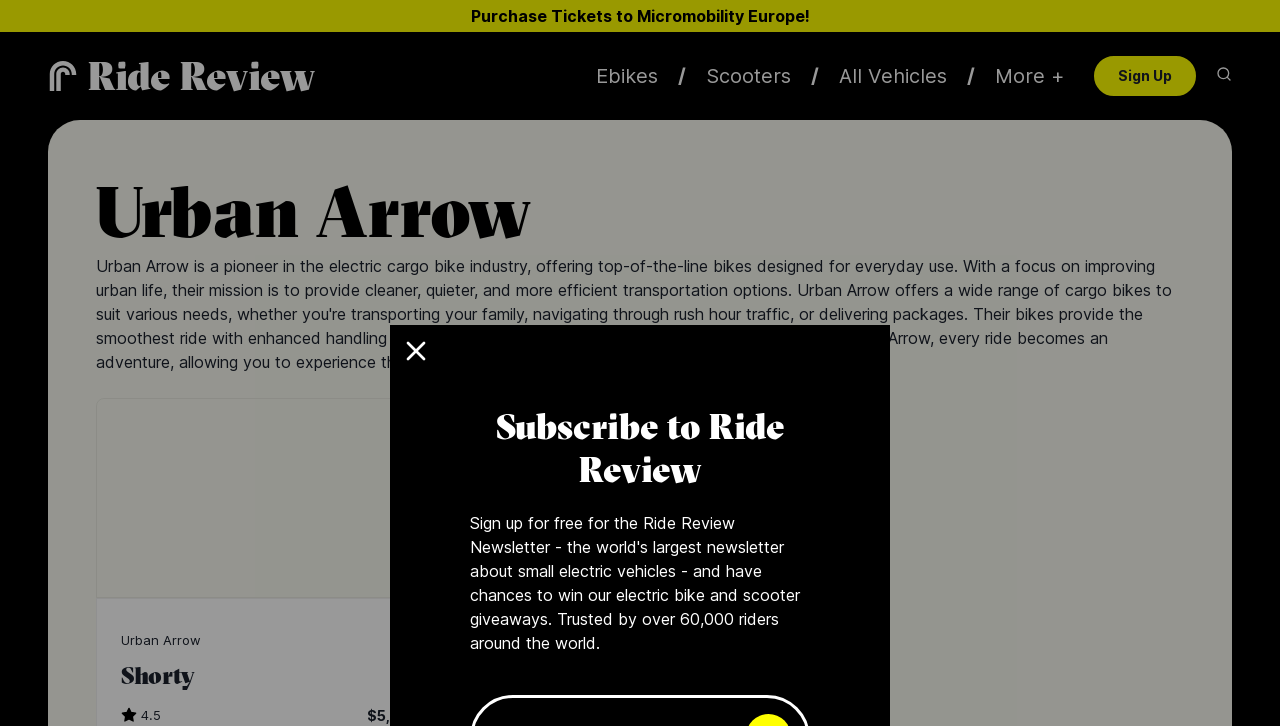From the webpage screenshot, predict the bounding box coordinates (top-left x, top-left y, bottom-right x, bottom-right y) for the UI element described here: Purchase Tickets to Micromobility Europe!

[0.368, 0.006, 0.632, 0.039]